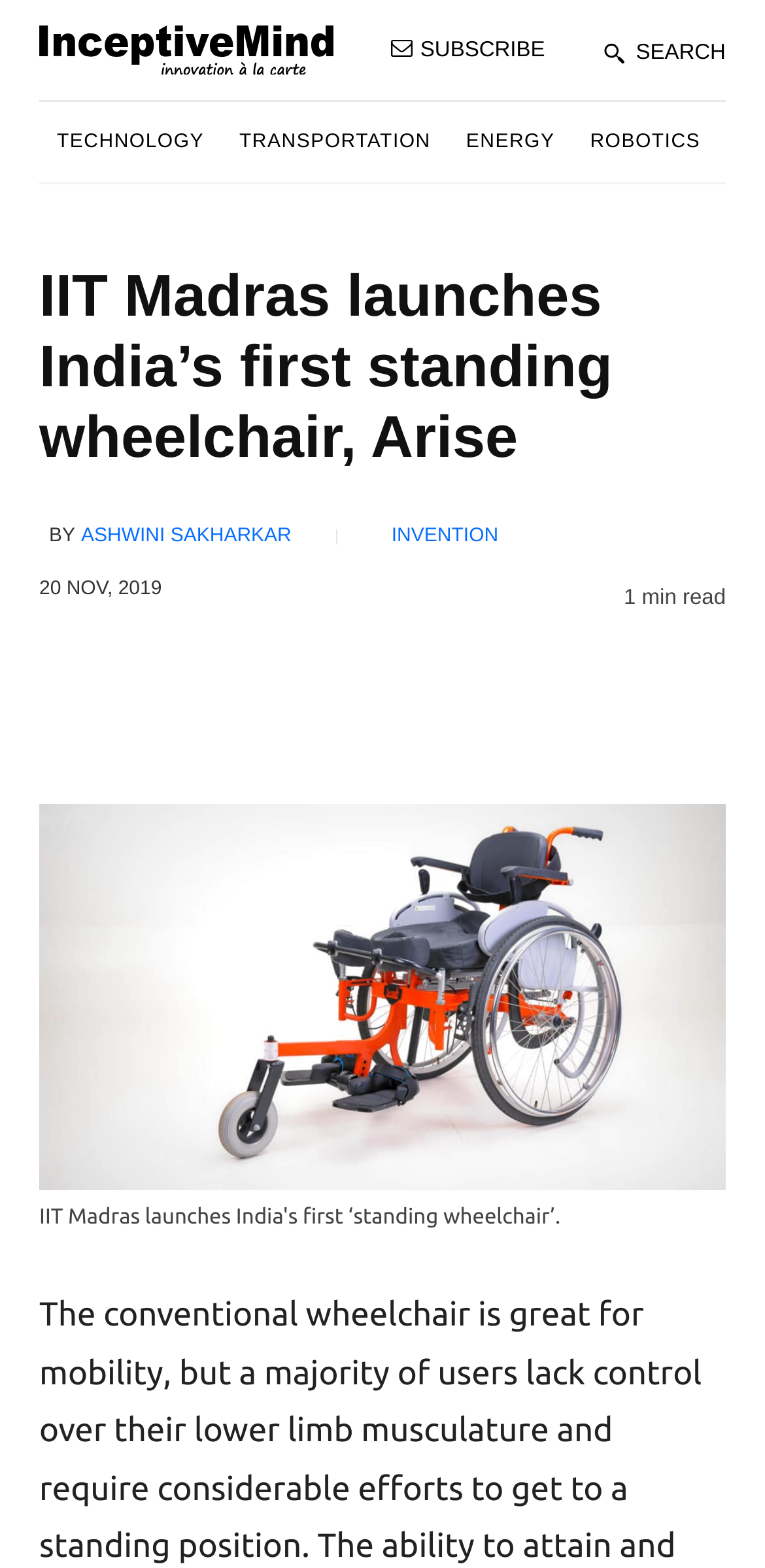Please identify the bounding box coordinates of the element's region that should be clicked to execute the following instruction: "Search for something by clicking the 'SEARCH' link". The bounding box coordinates must be four float numbers between 0 and 1, i.e., [left, top, right, bottom].

[0.788, 0.026, 0.949, 0.041]